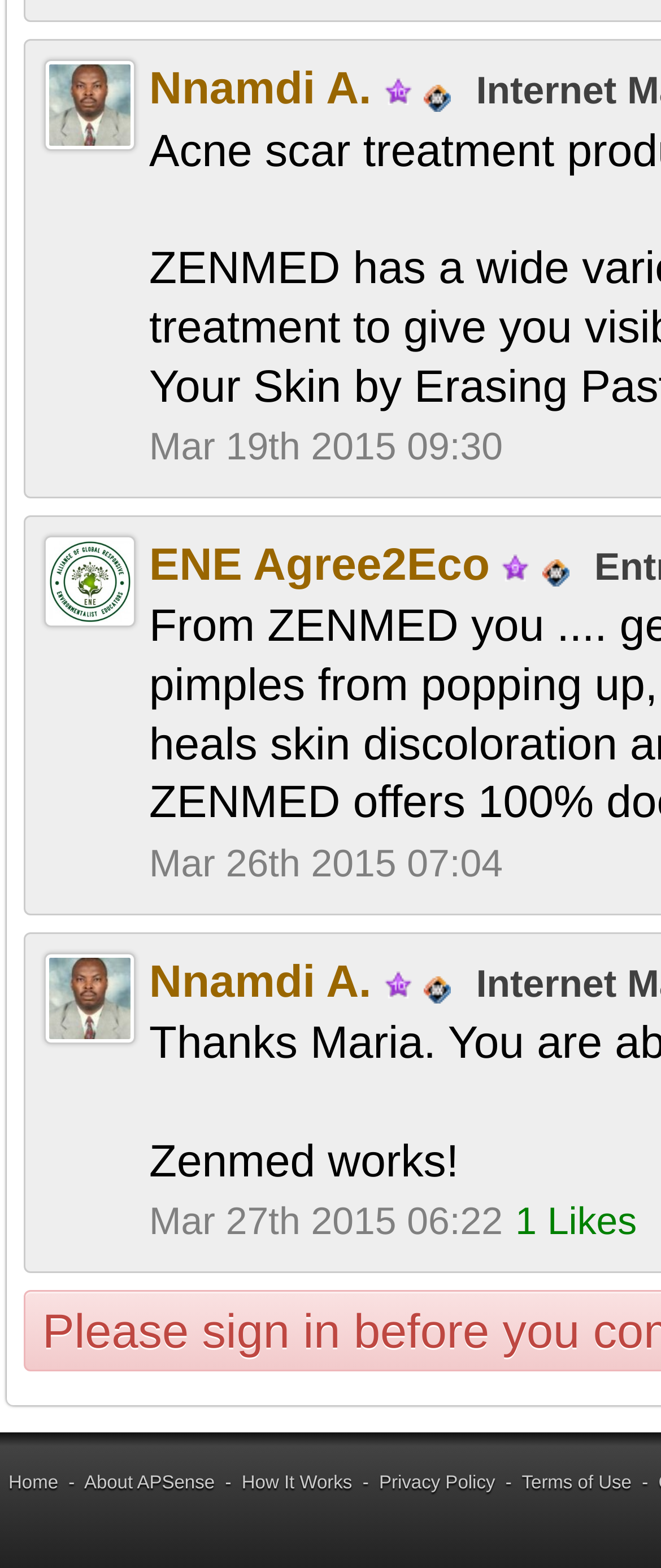Please examine the image and provide a detailed answer to the question: How many business centers are listed?

I counted the number of 'View Business Center' links, which are 3, indicating that there are 3 business centers listed on this webpage.